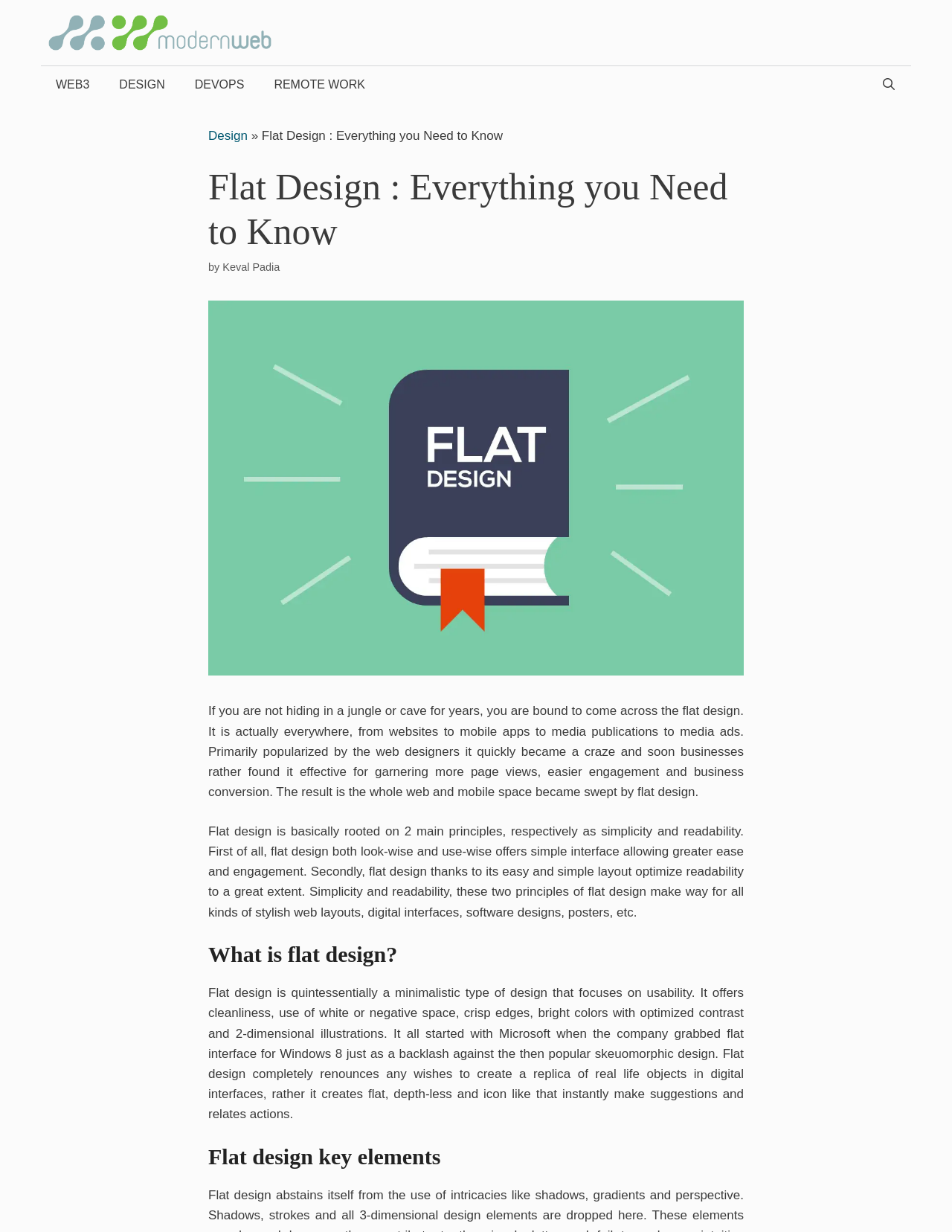Can you find the bounding box coordinates for the element that needs to be clicked to execute this instruction: "Click on the 'Flat Design : Everything you Need to Know' heading"? The coordinates should be given as four float numbers between 0 and 1, i.e., [left, top, right, bottom].

[0.219, 0.134, 0.781, 0.206]